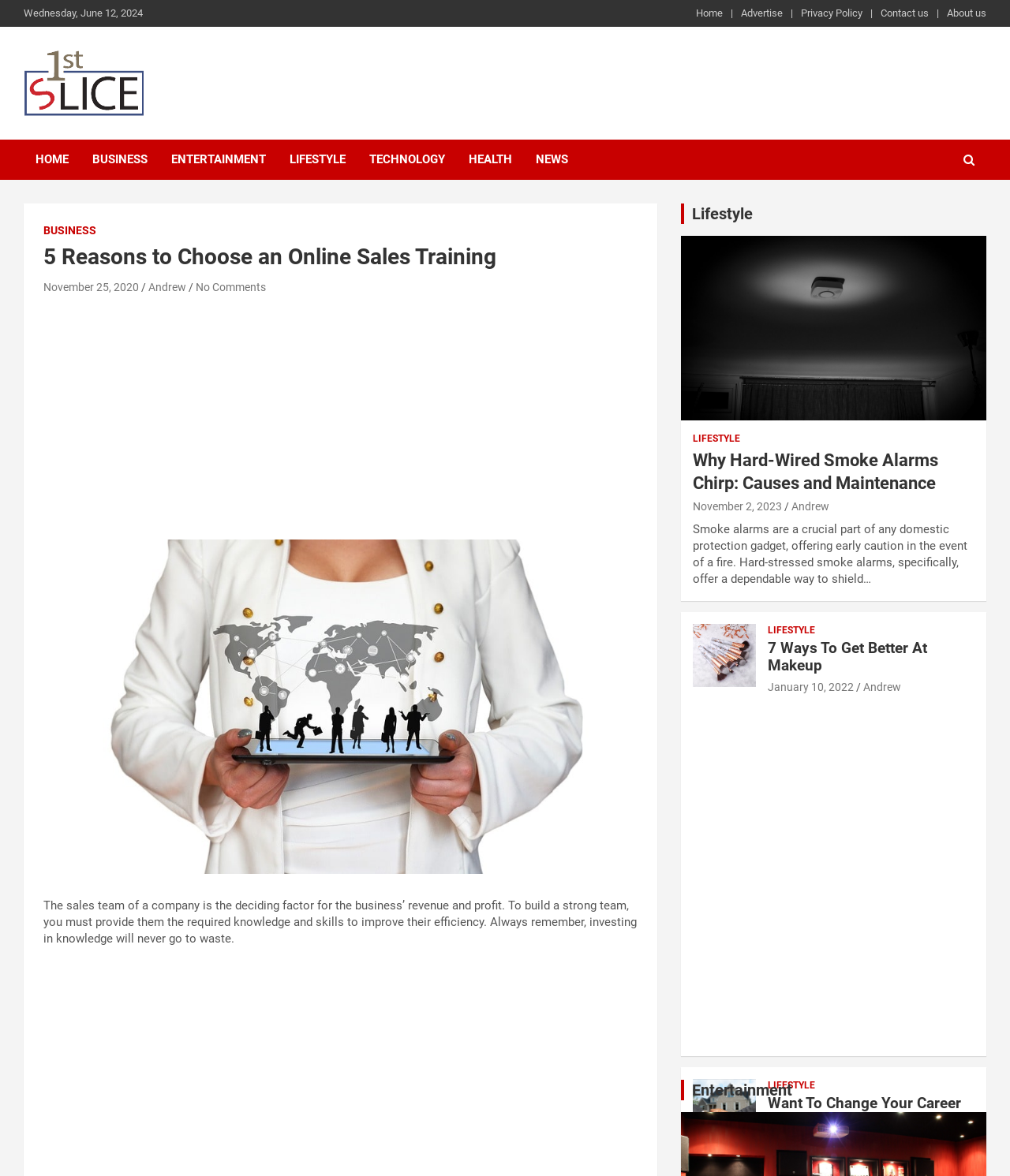Who wrote the article 'Want To Change Your Career Path? Here Are Some Helpful Tips'?
Using the image as a reference, answer the question in detail.

I found the article 'Want To Change Your Career Path? Here Are Some Helpful Tips' in the webpage, and it is written by 'Steven'.